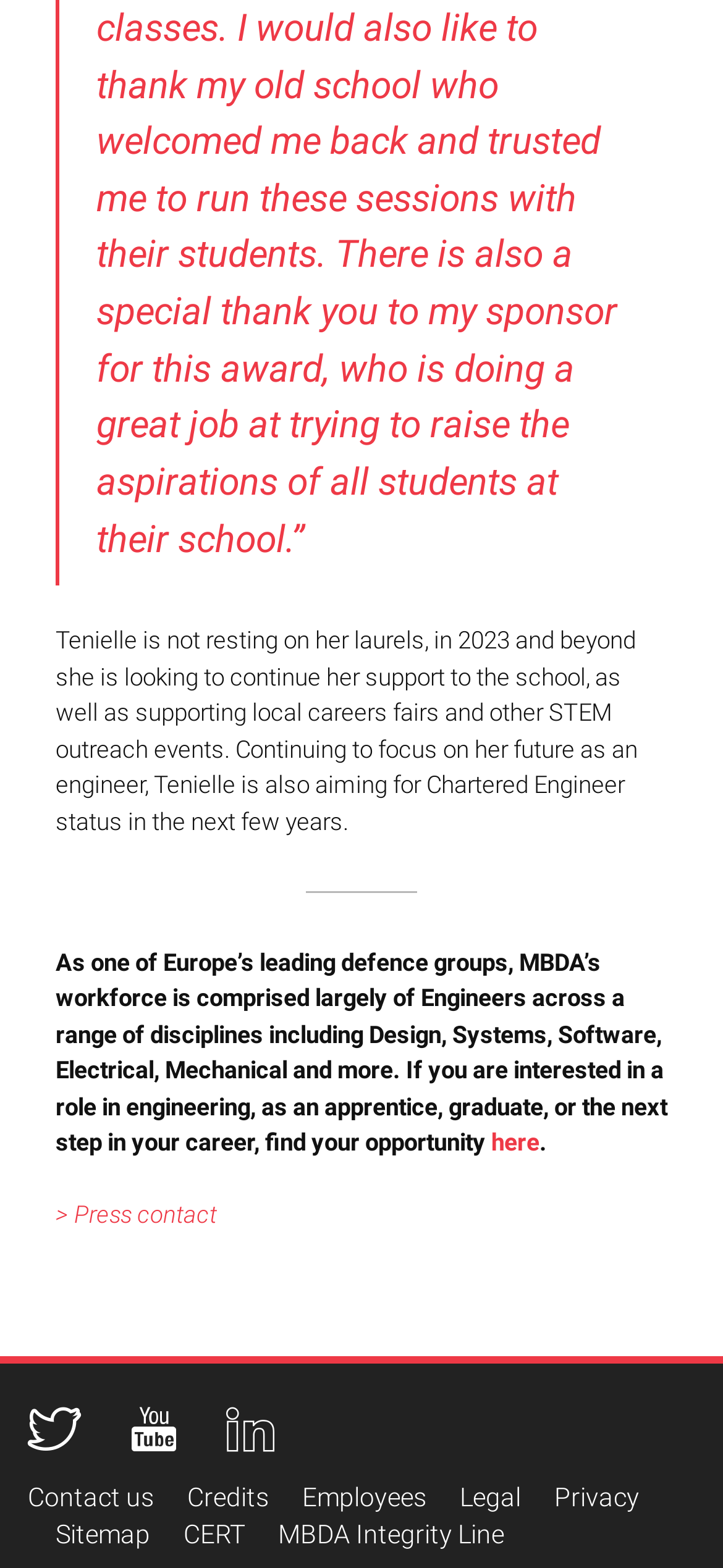Determine the bounding box for the HTML element described here: "Contact us". The coordinates should be given as [left, top, right, bottom] with each number being a float between 0 and 1.

[0.038, 0.945, 0.213, 0.964]